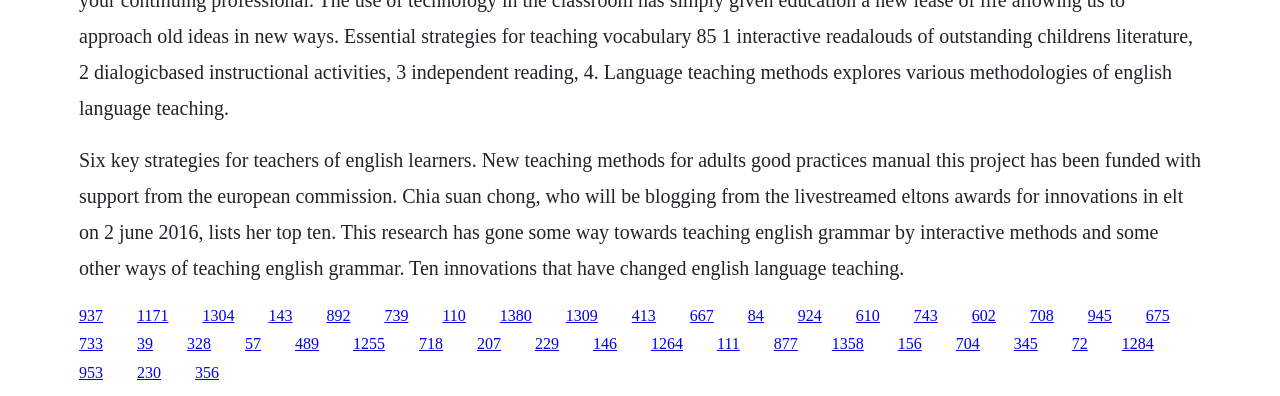What is the topic of the webpage?
Using the image, answer in one word or phrase.

English language teaching